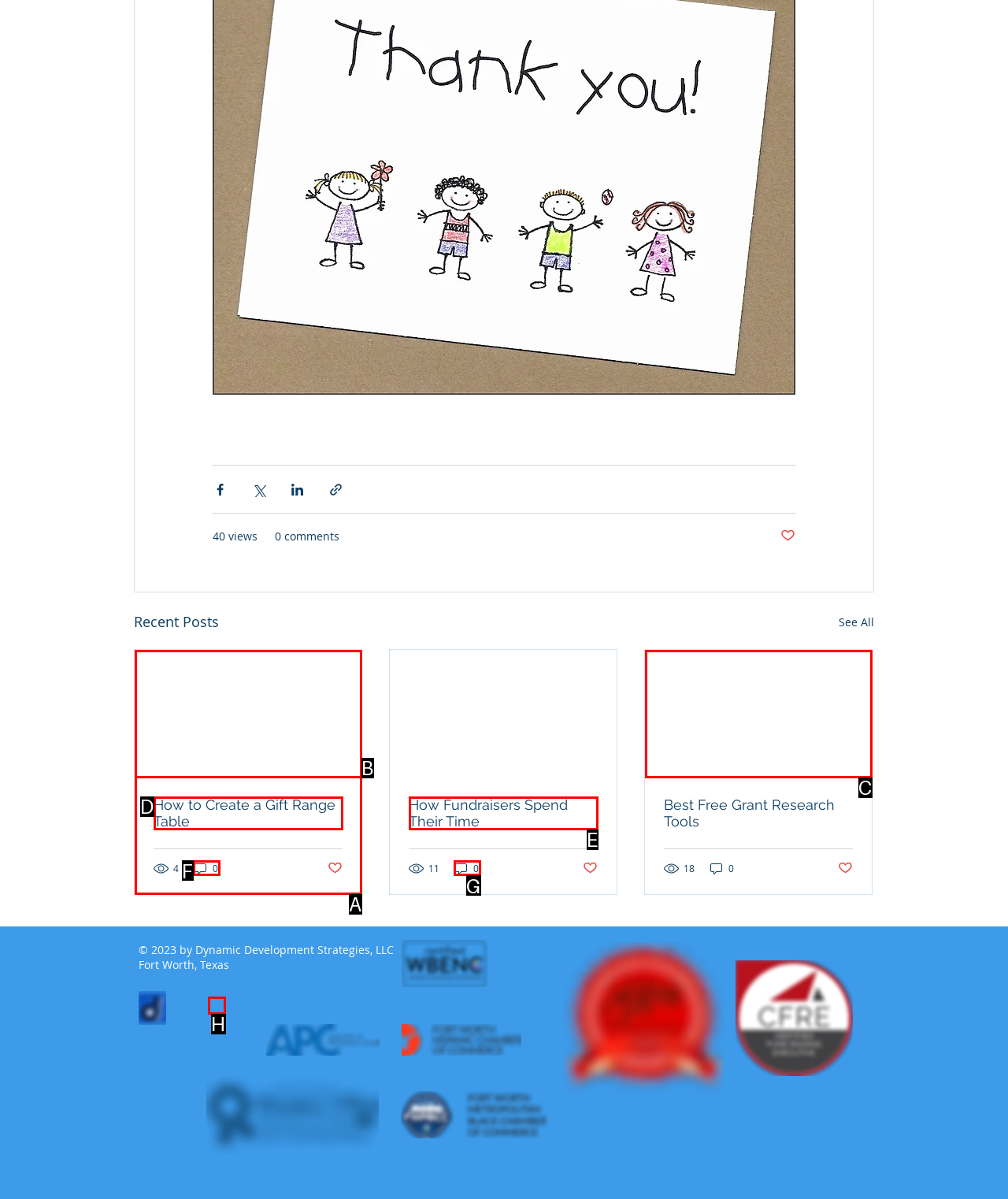Tell me the letter of the HTML element that best matches the description: aria-label="LinkedIn - White Circle" from the provided options.

H